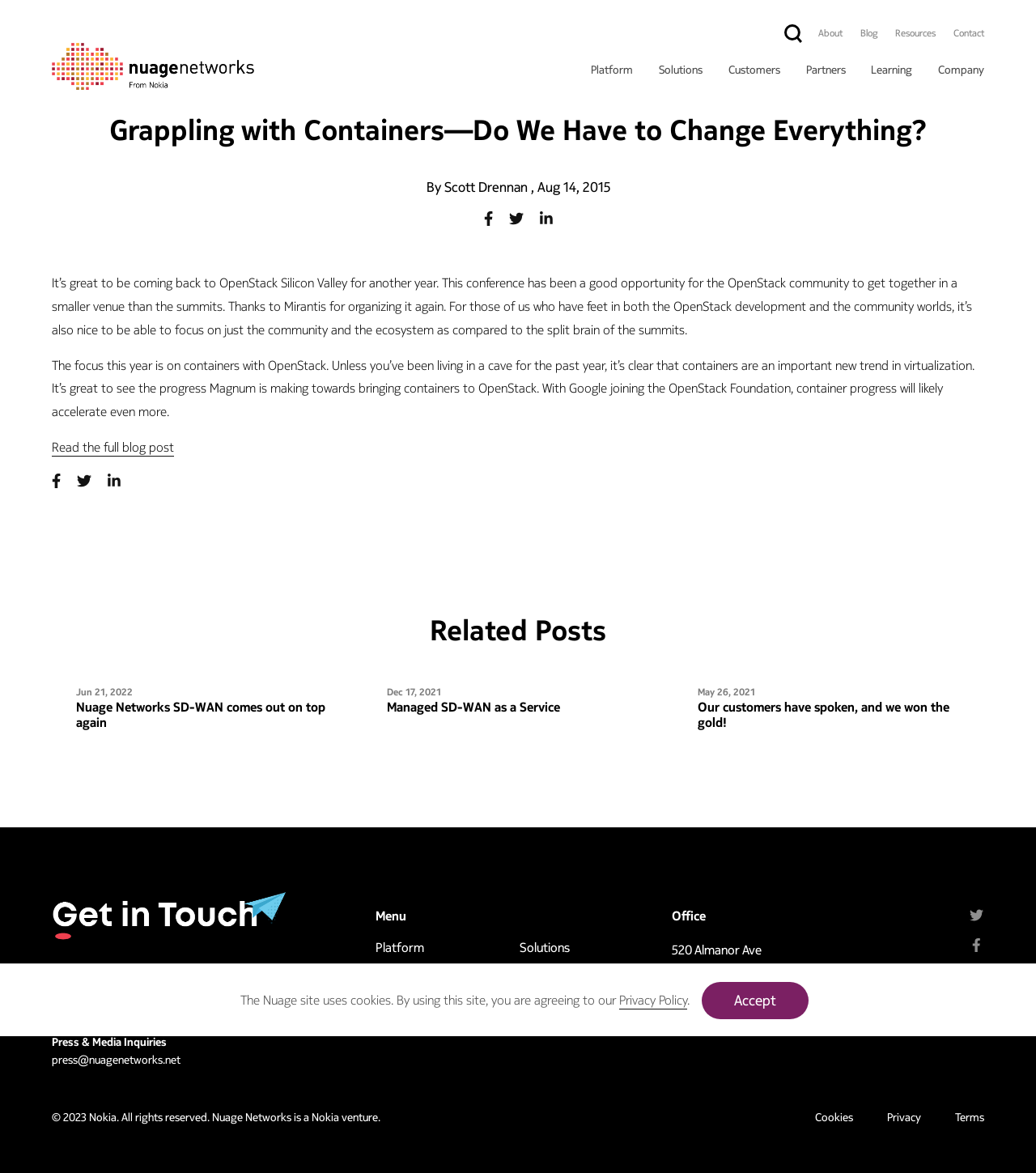Provide the bounding box coordinates of the HTML element this sentence describes: "Managed SD-WAN as a Service". The bounding box coordinates consist of four float numbers between 0 and 1, i.e., [left, top, right, bottom].

[0.373, 0.596, 0.541, 0.609]